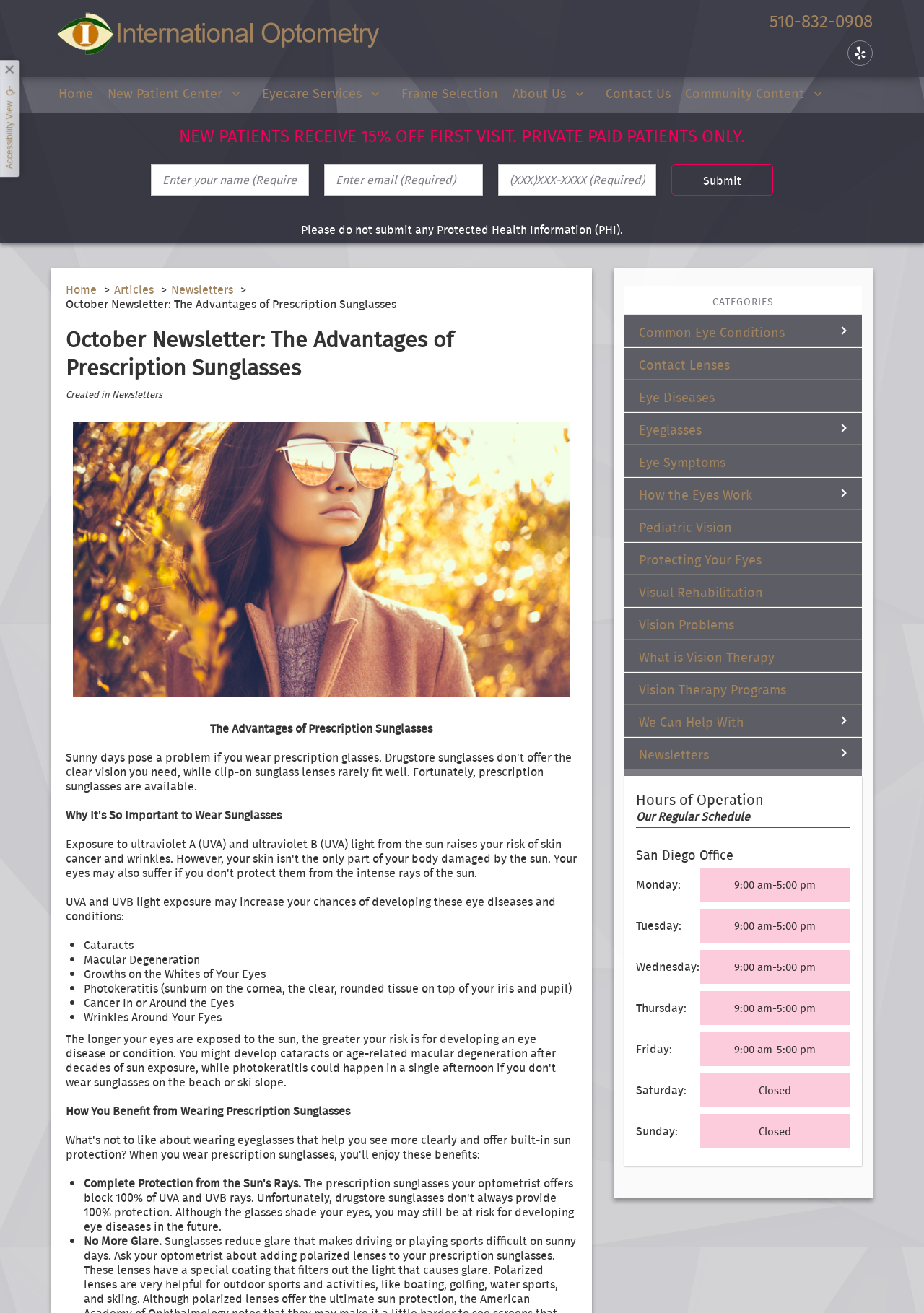Specify the bounding box coordinates of the area to click in order to follow the given instruction: "Enter your name in the required field."

[0.163, 0.125, 0.335, 0.149]